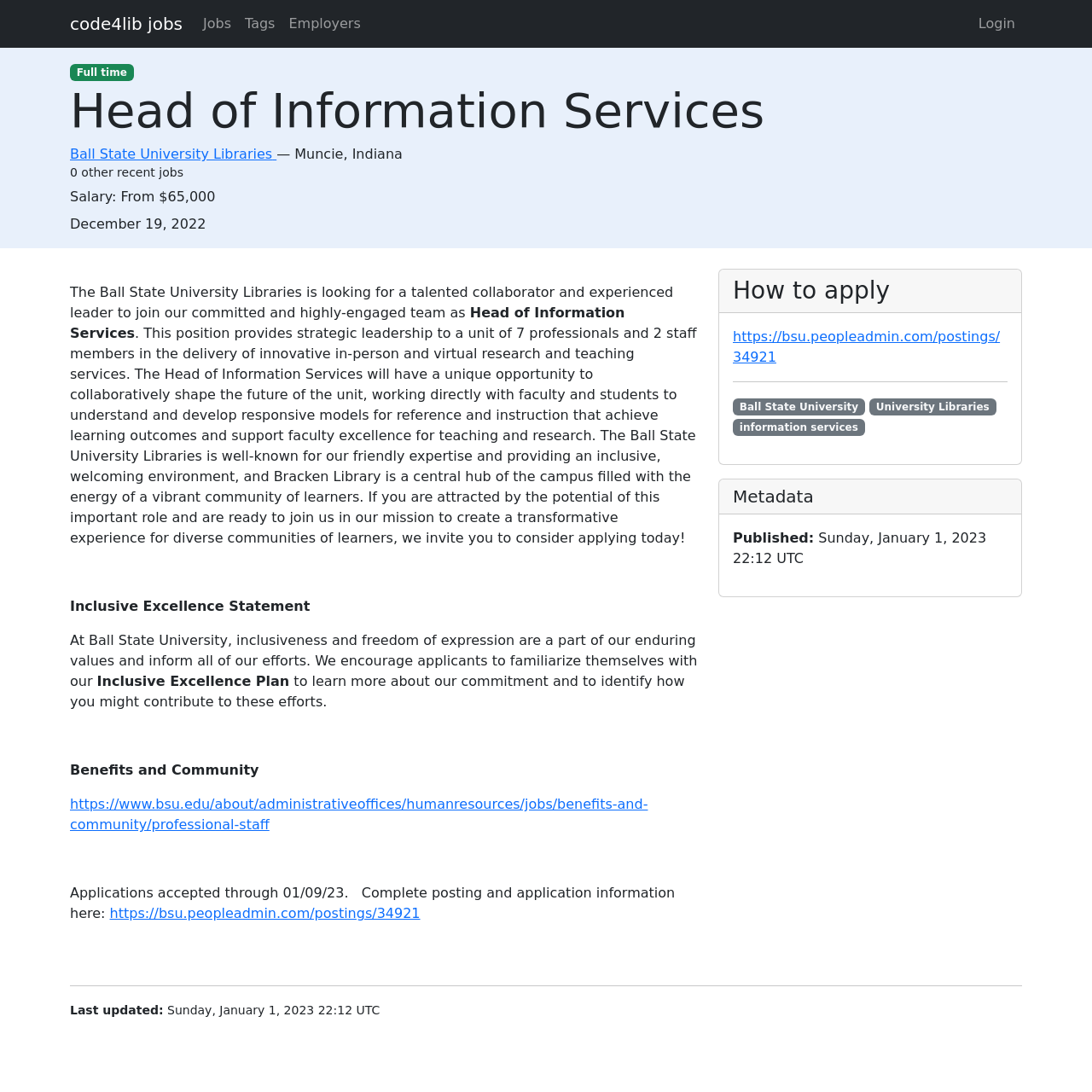Identify the bounding box coordinates of the region I need to click to complete this instruction: "View the job description".

[0.064, 0.075, 0.936, 0.127]